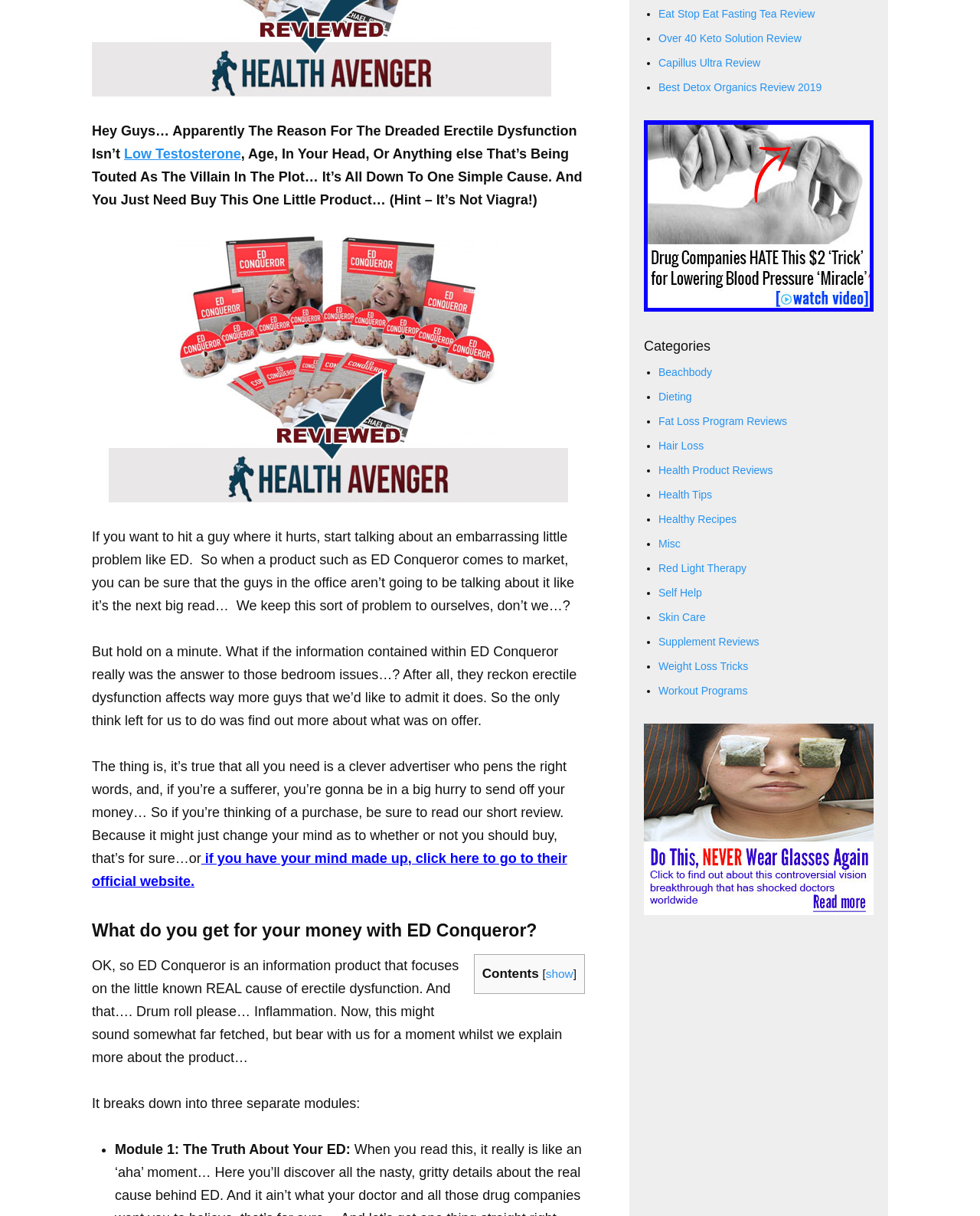Determine the bounding box coordinates of the UI element described by: "Fat Loss Program Reviews".

[0.672, 0.341, 0.803, 0.351]